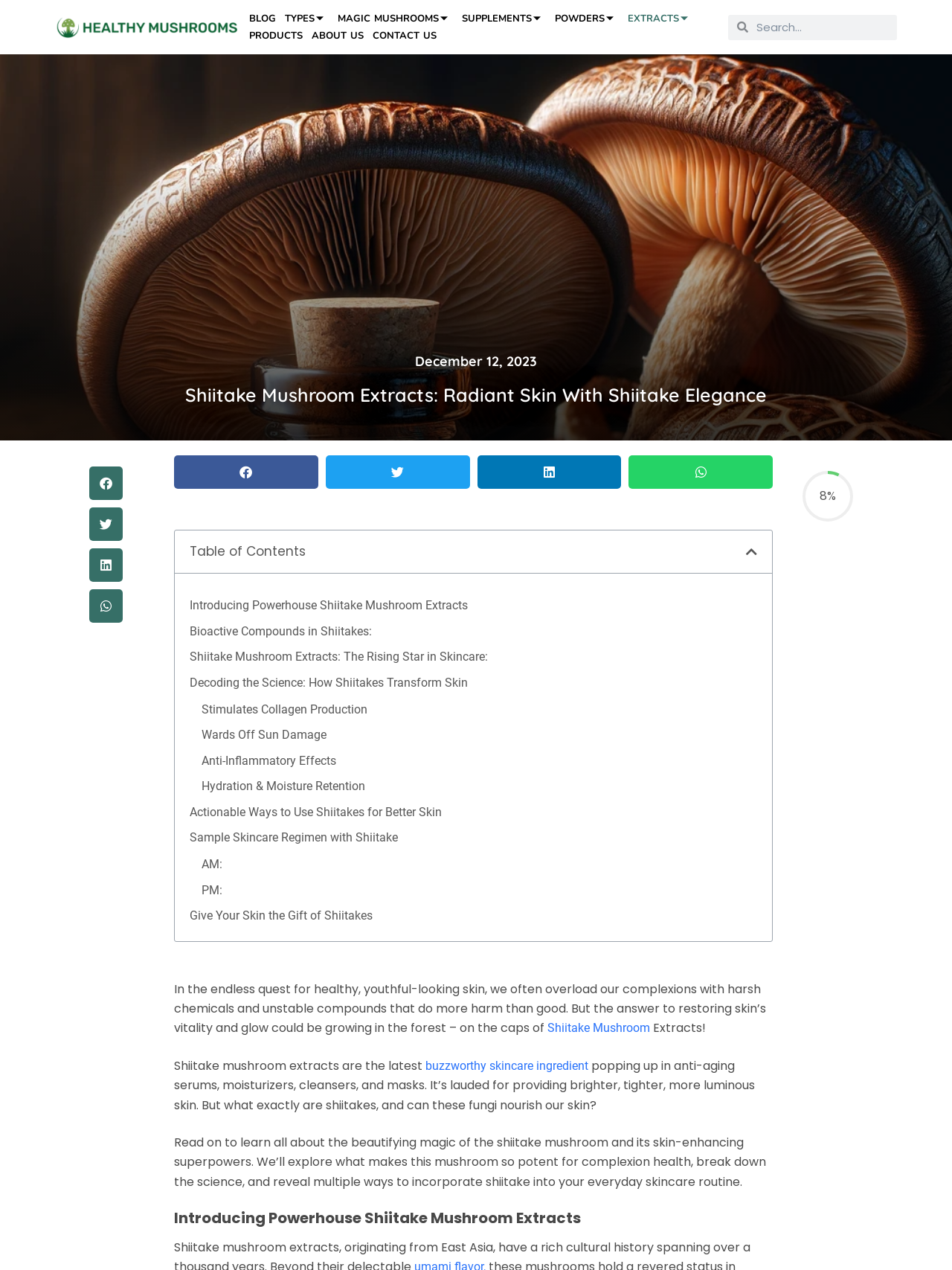Can you determine the main header of this webpage?

Shiitake Mushroom Extracts: Radiant Skin With Shiitake Elegance